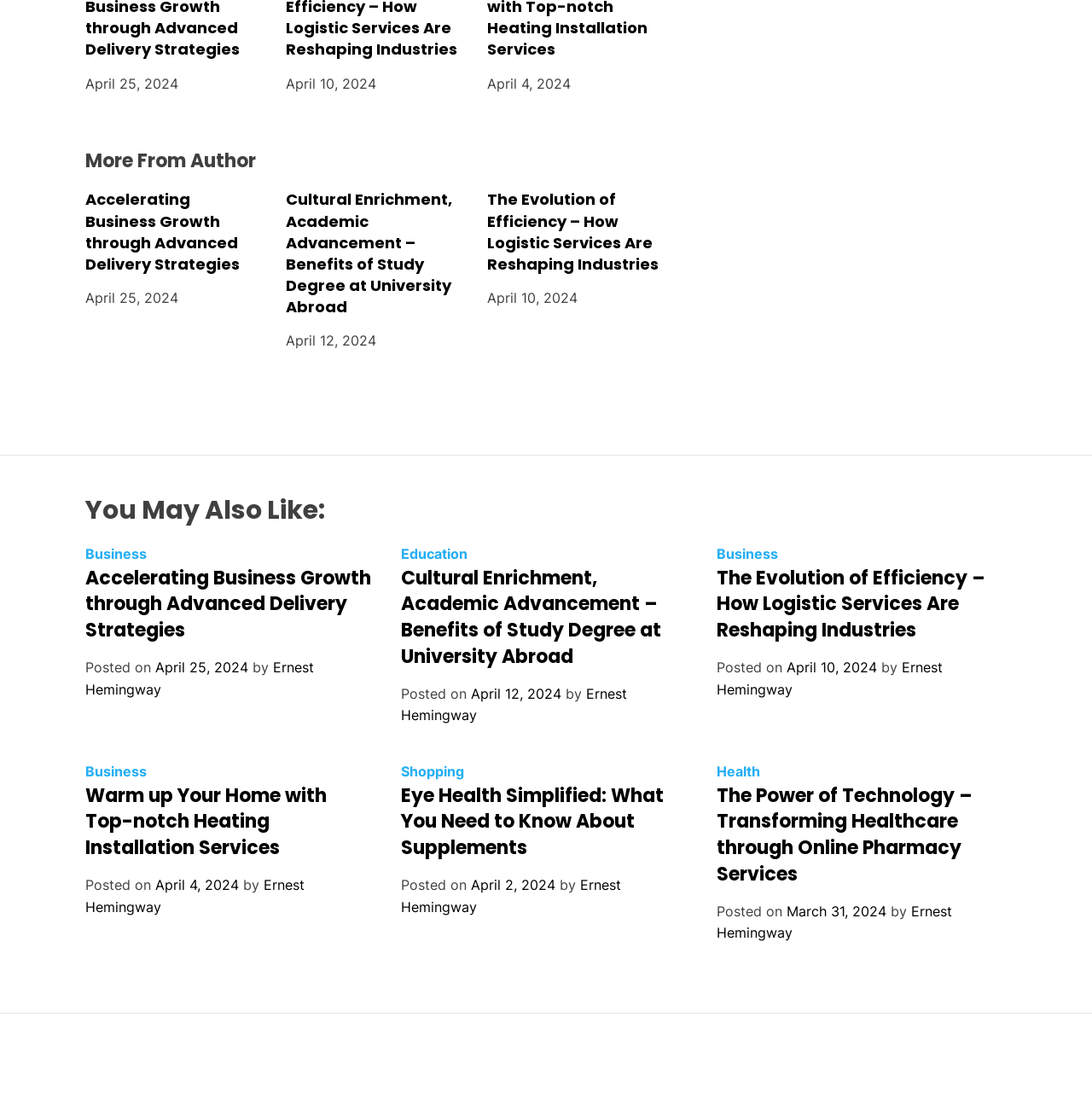From the webpage screenshot, identify the region described by March 31, 2024April 4, 2024. Provide the bounding box coordinates as (top-left x, top-left y, bottom-right x, bottom-right y), with each value being a floating point number between 0 and 1.

[0.72, 0.809, 0.812, 0.824]